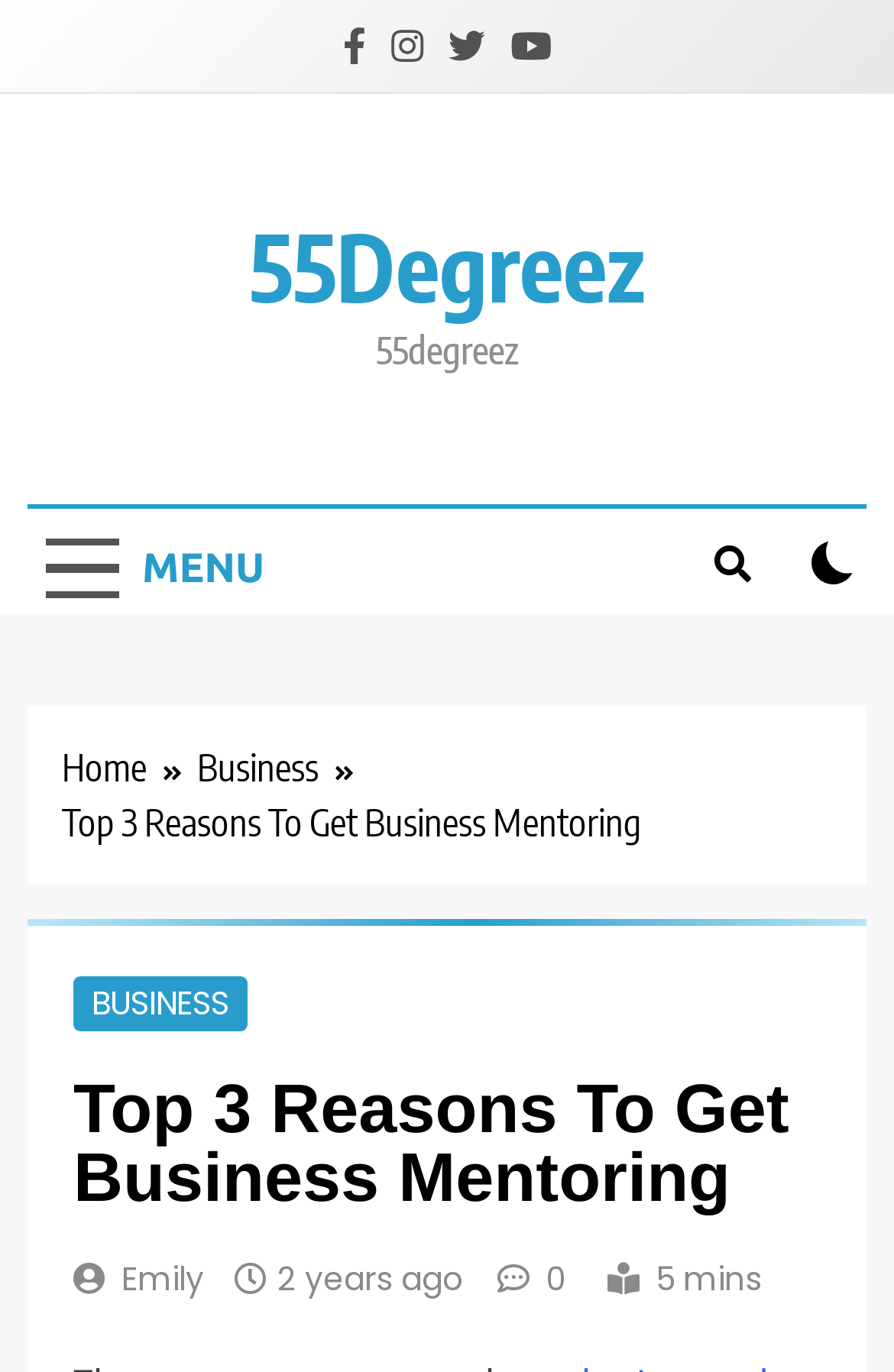How many social media links are available?
Using the information from the image, provide a comprehensive answer to the question.

I counted the number of social media links available on the webpage, which are represented by icons '', '', '', and ''. Therefore, there are 4 social media links available.